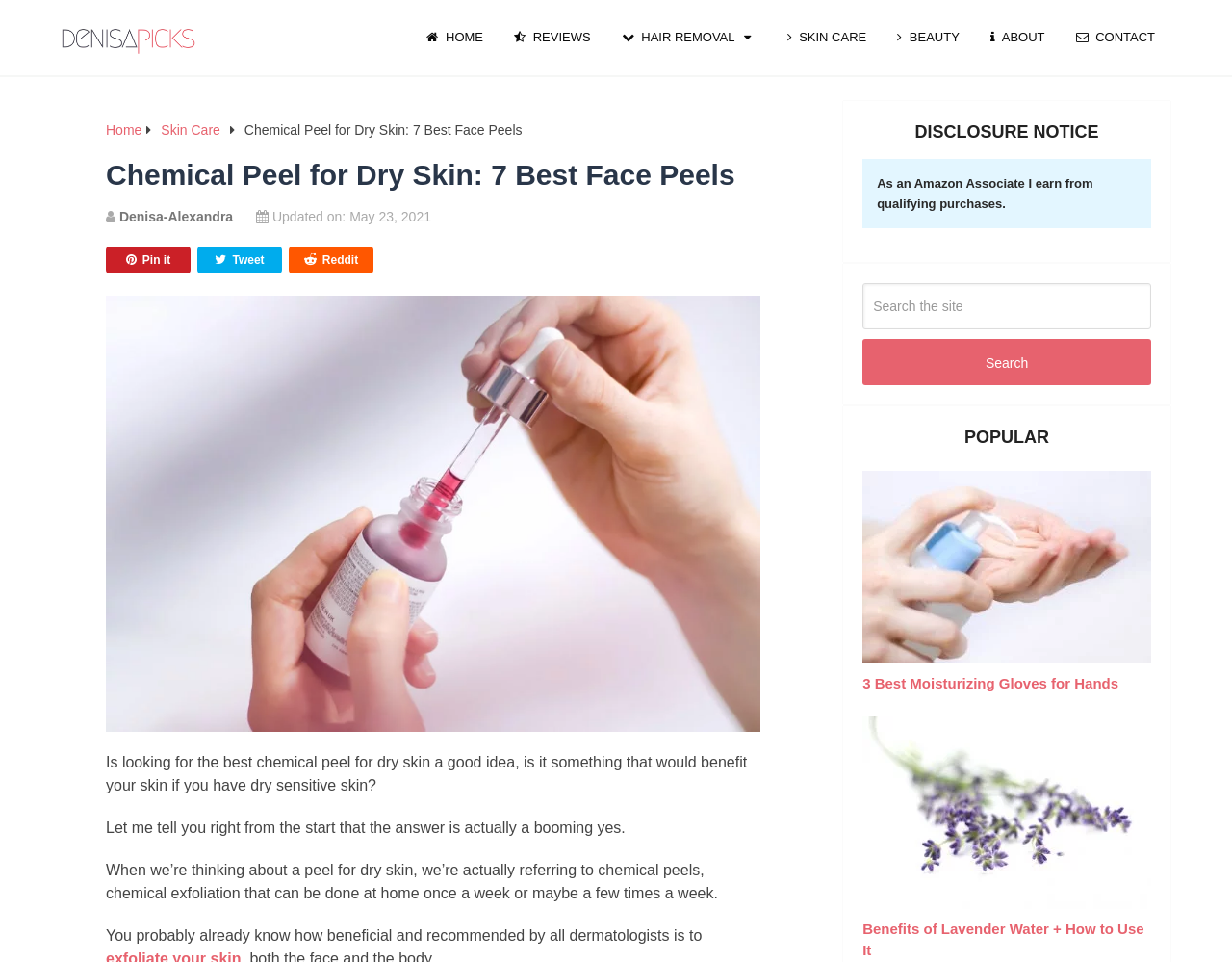Please find the bounding box coordinates of the element that must be clicked to perform the given instruction: "Click on the 'DenisaPicks' link". The coordinates should be four float numbers from 0 to 1, i.e., [left, top, right, bottom].

[0.05, 0.022, 0.159, 0.056]